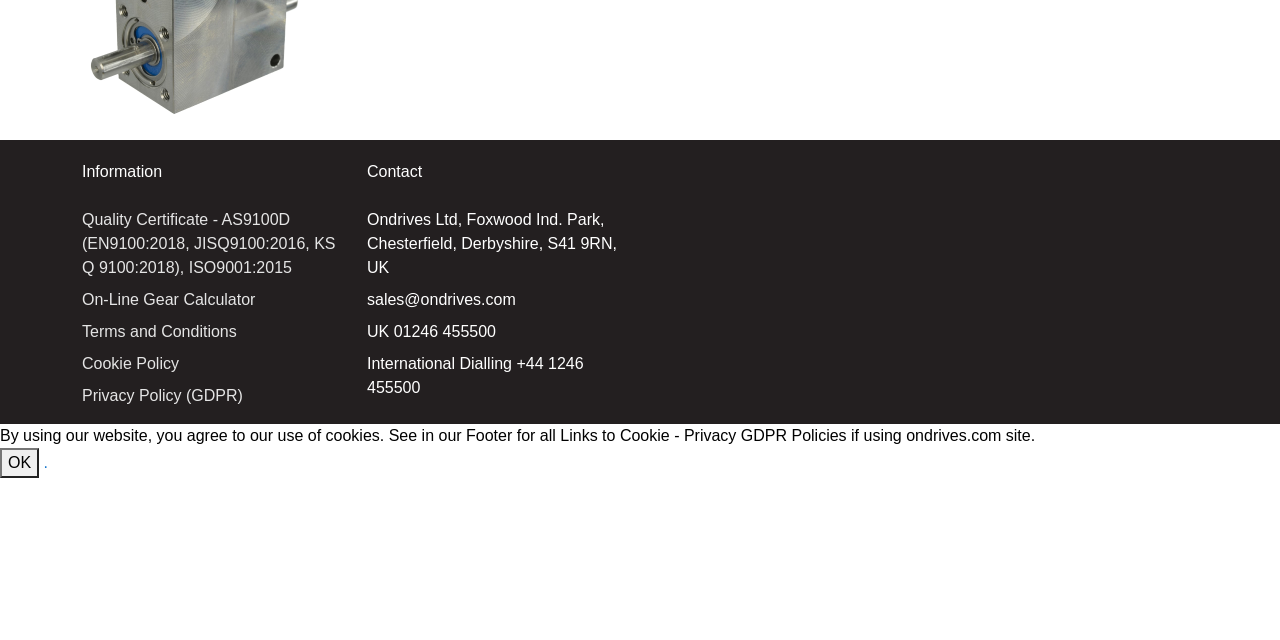Locate the bounding box for the described UI element: "OK". Ensure the coordinates are four float numbers between 0 and 1, formatted as [left, top, right, bottom].

[0.0, 0.7, 0.031, 0.747]